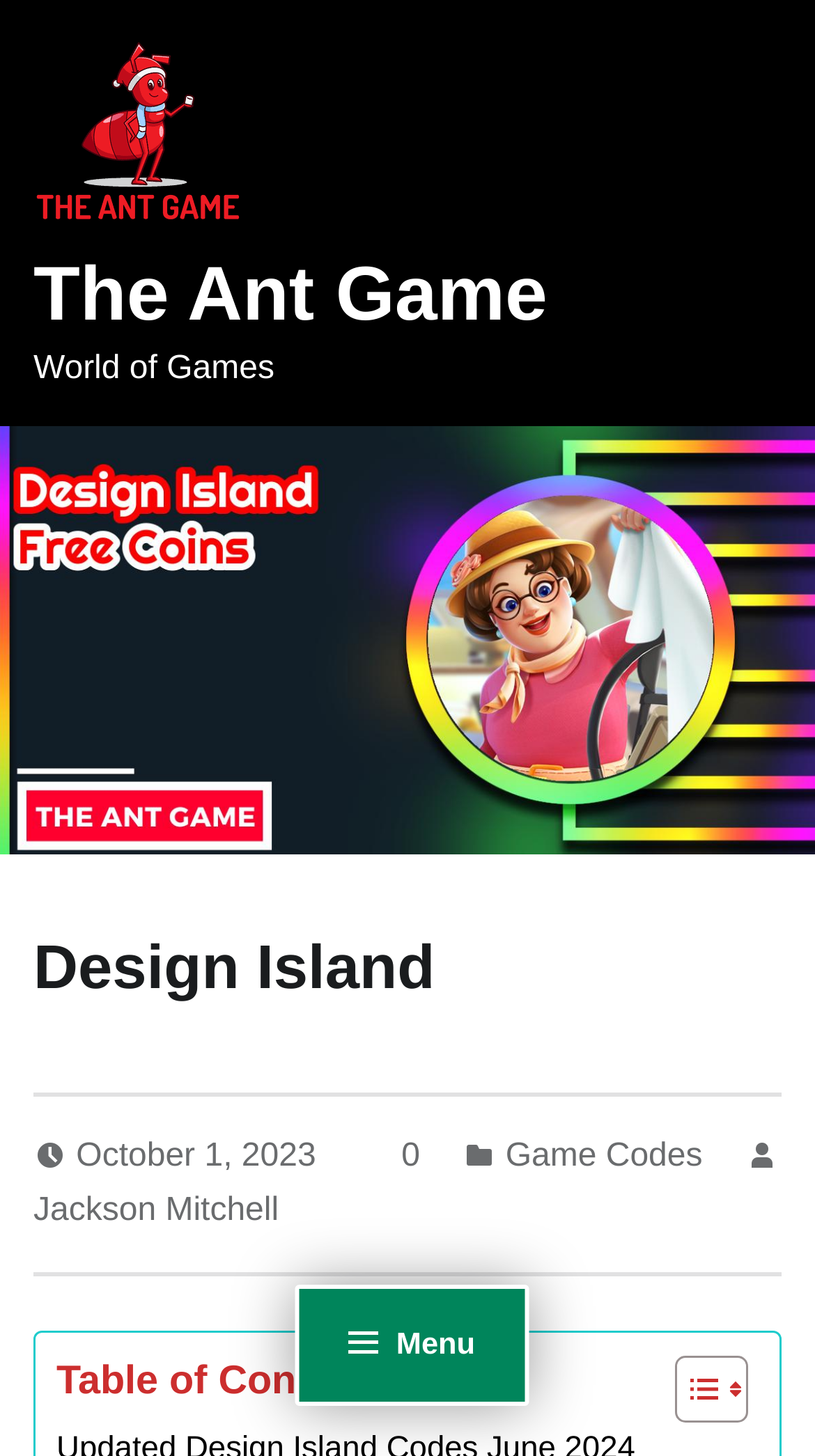Generate a thorough caption detailing the webpage content.

The webpage is about Design Island, a mobile game where players can unleash their creativity and transform deserted islands into stunning creations. 

At the top right corner, there is a menu button with a hamburger icon. On the top left, there is a logo image with a link to the logo, and next to it, a link to "The Ant Game". Below the logo, there is a text "World of Games". 

In the middle of the page, there is a large section with a figure and a link. This section is headed by a title "Design Island". 

At the bottom of the page, there is a footer section with several links, including "October 1, 2023", "COMMENTS: 0", "Game Codes", and "Jackson Mitchell". There is also a time stamp "Posted on: October 1, 2023" next to the "October 1, 2023" link. 

Below the footer, there is a table of contents section with a title "Table of Contents" and a link to "Toggle Table of Content". The toggle link has two small images next to it.